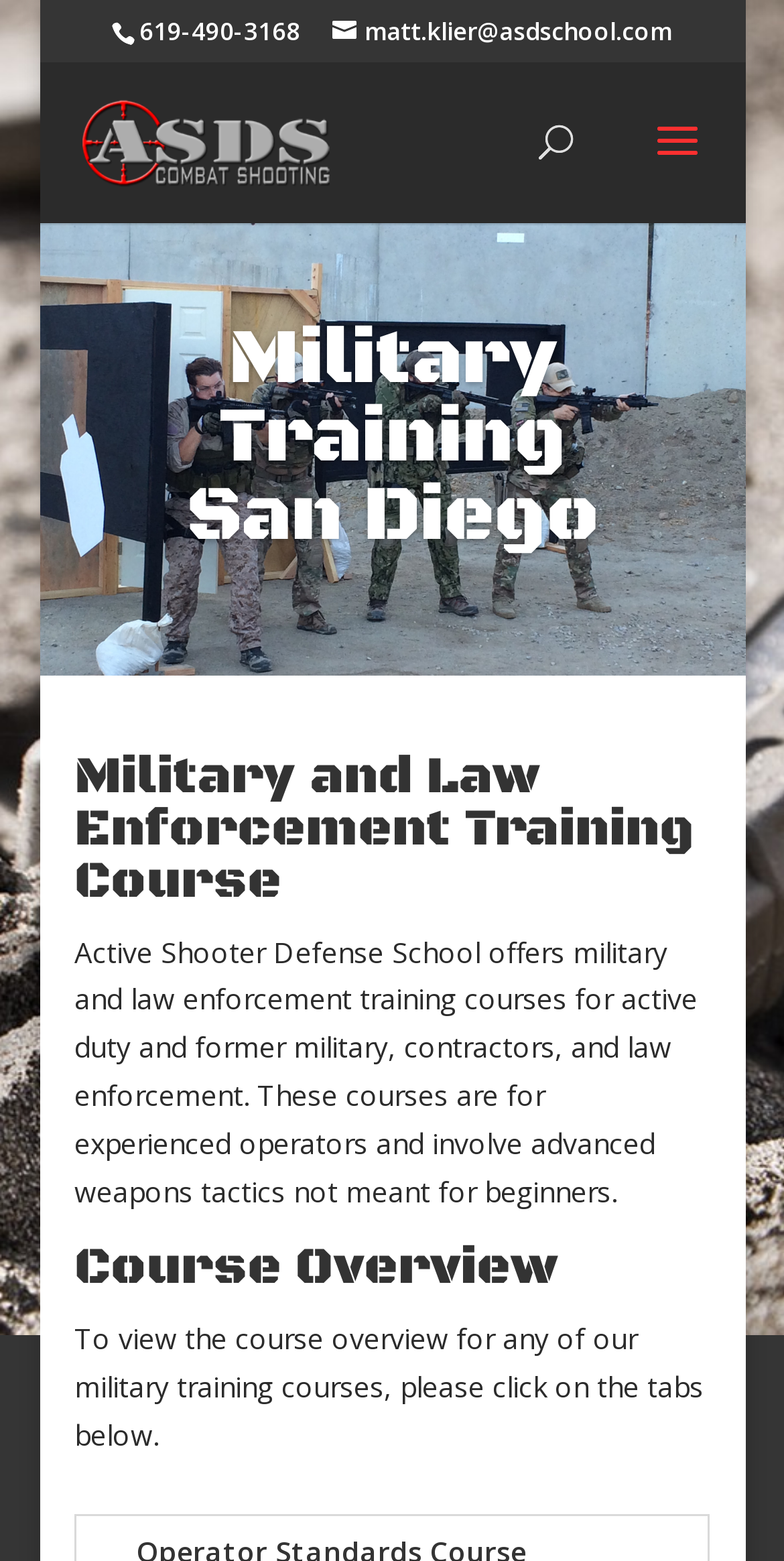What type of training courses are offered?
Please respond to the question thoroughly and include all relevant details.

The type of training courses offered can be inferred from the heading element 'Military and Law Enforcement Training Course' and the static text element that describes the courses as being for 'active duty and former military, contractors, and law enforcement'.